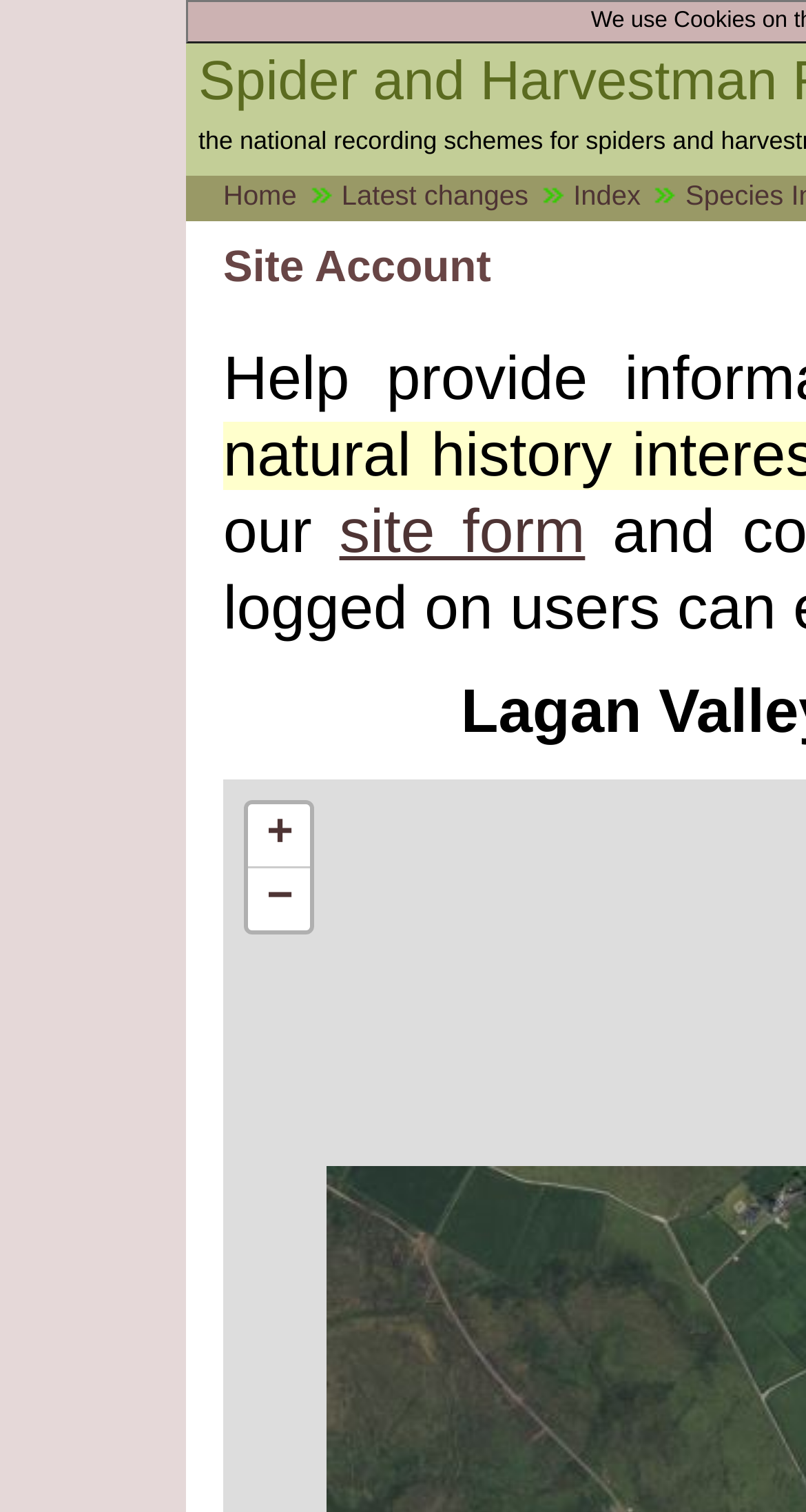Give a one-word or short phrase answer to the question: 
How many links are on the top?

3